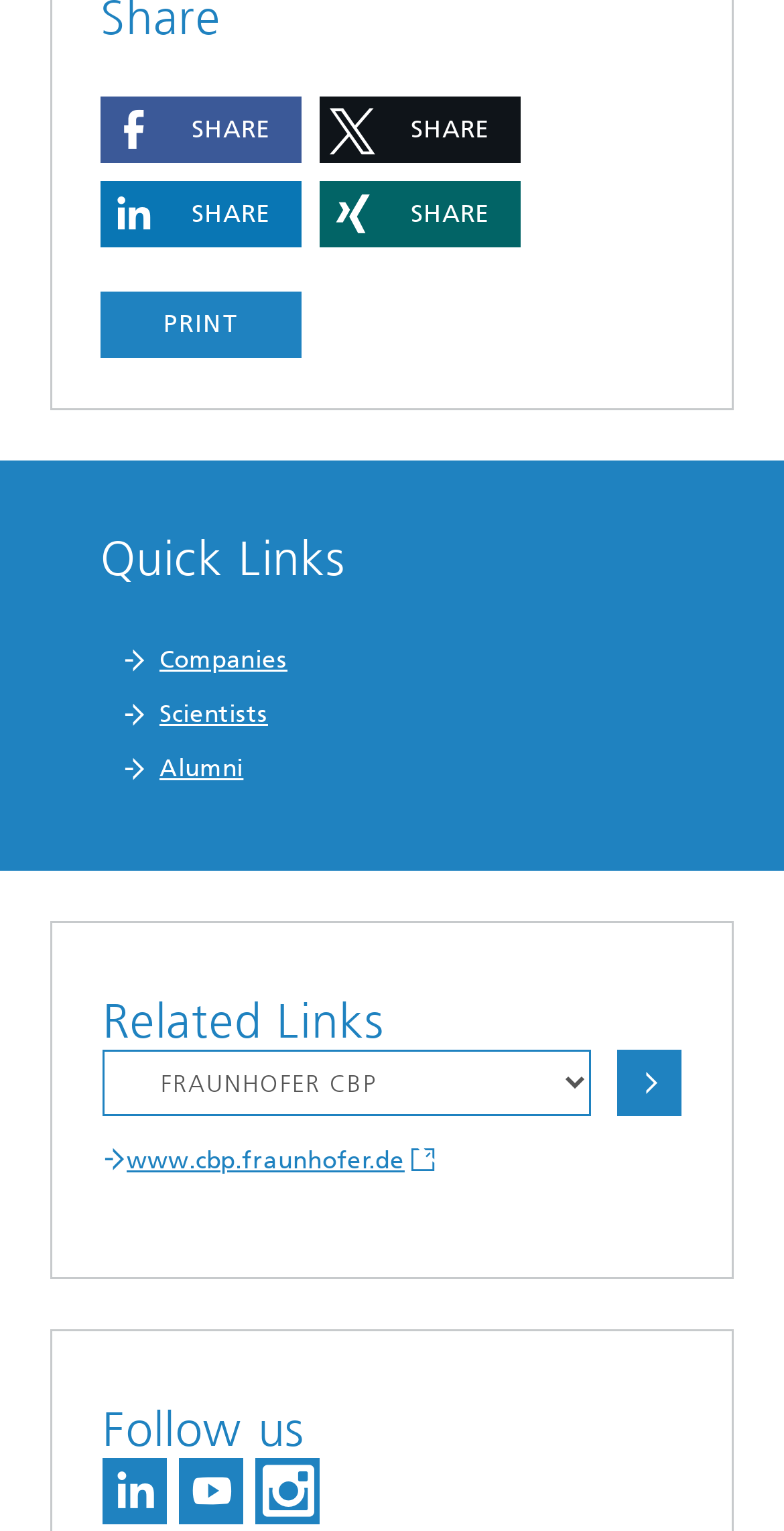Identify the bounding box for the element characterized by the following description: "Choose".

[0.787, 0.686, 0.869, 0.729]